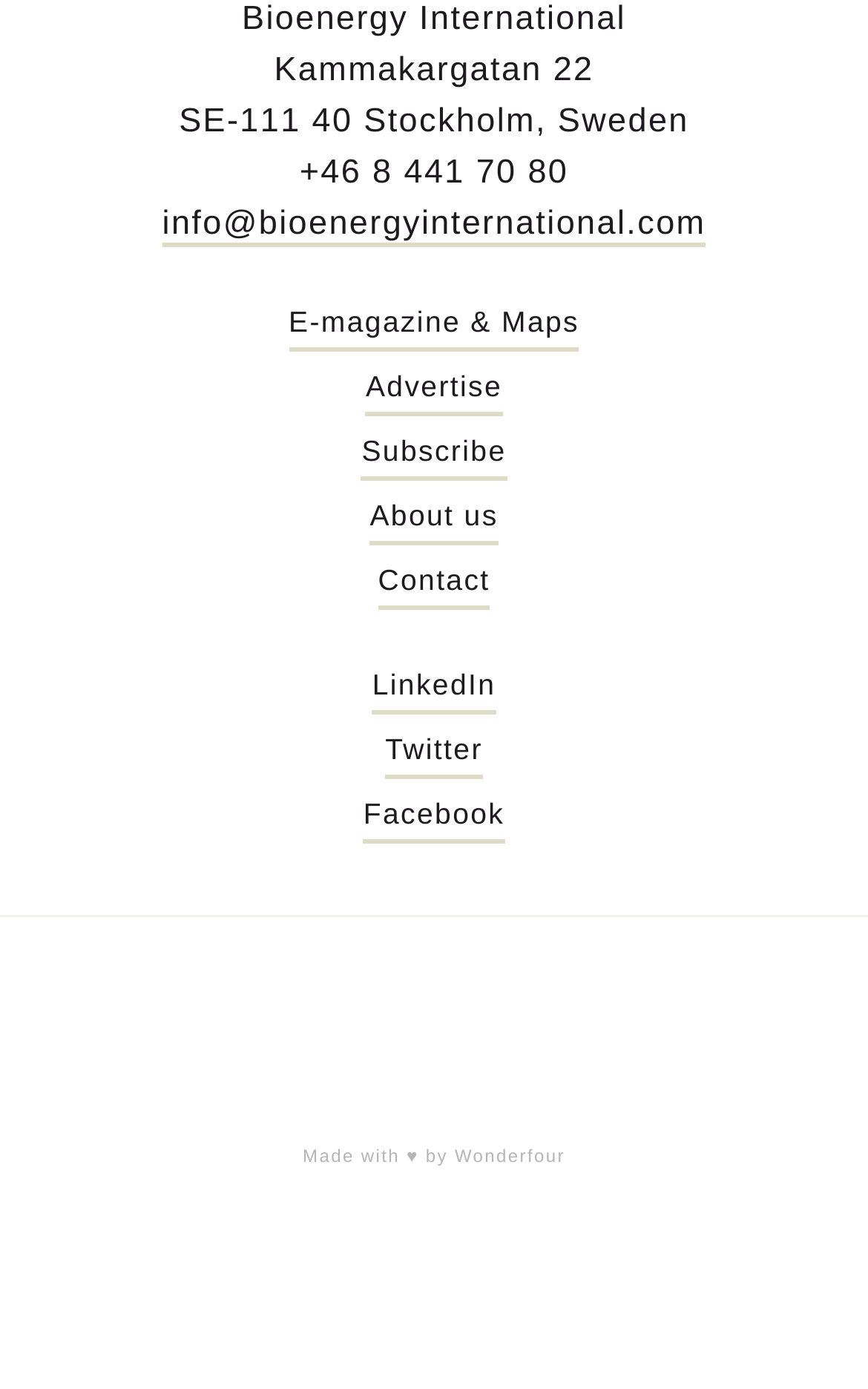Utilize the details in the image to thoroughly answer the following question: What organizations are partnered with the company?

I found the partner organizations by examining the links and images at the bottom of the webpage, which have logos and text indicating the respective organizations.